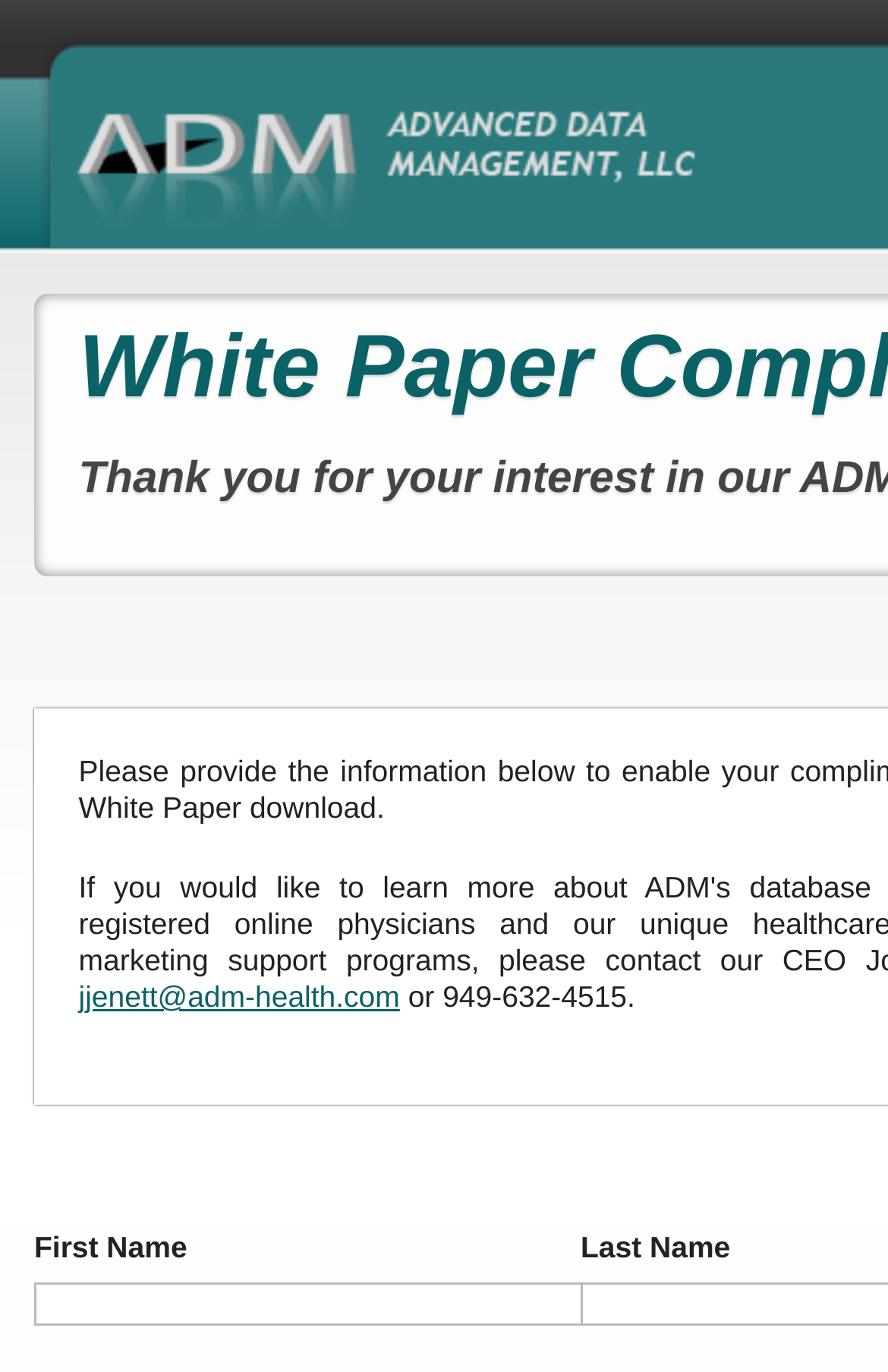Using the provided element description: "jjenett@adm-health.com", determine the bounding box coordinates of the corresponding UI element in the screenshot.

[0.088, 0.714, 0.45, 0.739]